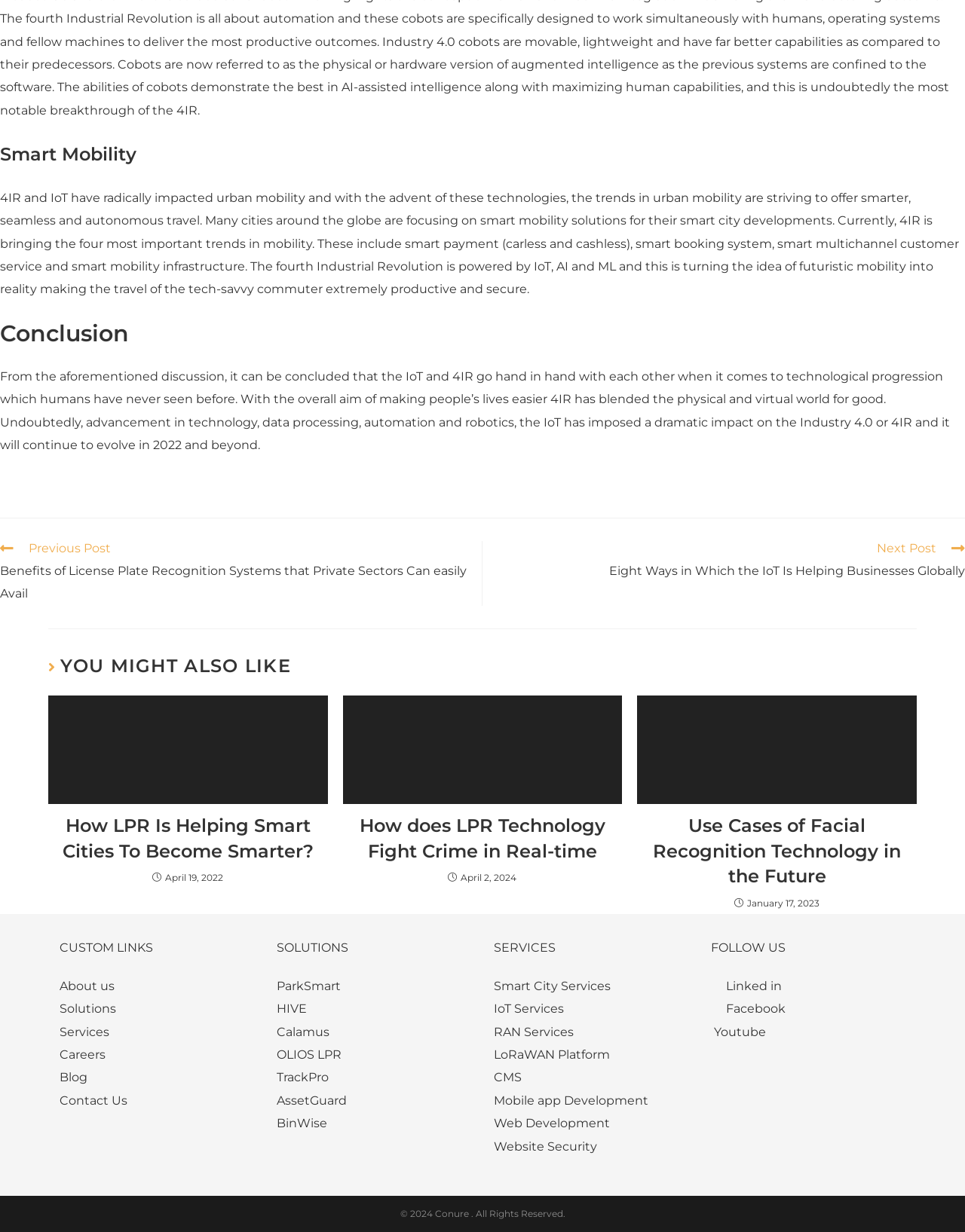What is the main topic of the webpage?
Please provide a single word or phrase as your answer based on the image.

Smart Mobility